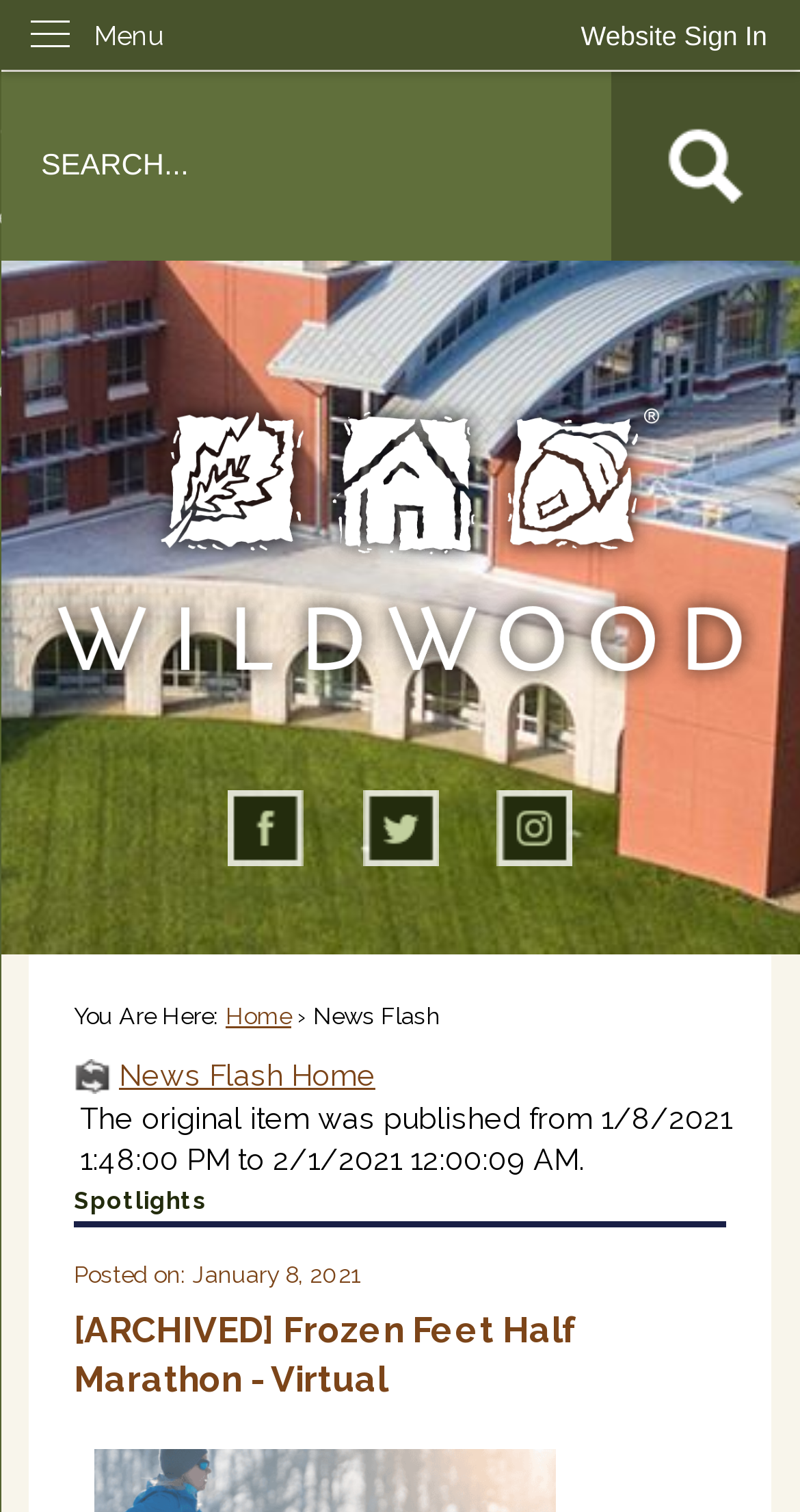Use a single word or phrase to answer the question: Is there a search function on the website?

Yes